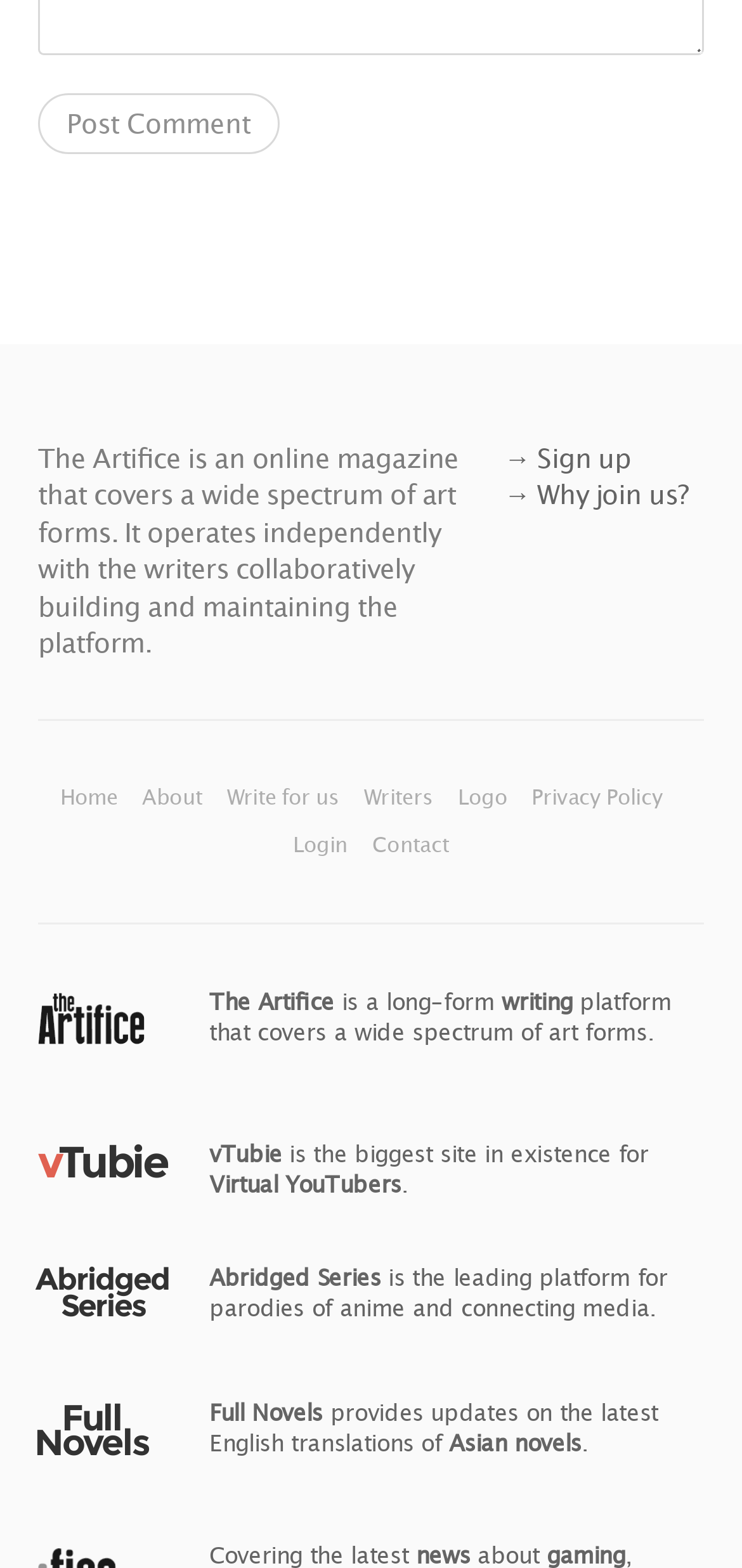Please specify the bounding box coordinates of the clickable region to carry out the following instruction: "Go to the 'Home' page". The coordinates should be four float numbers between 0 and 1, in the format [left, top, right, bottom].

[0.081, 0.5, 0.165, 0.516]